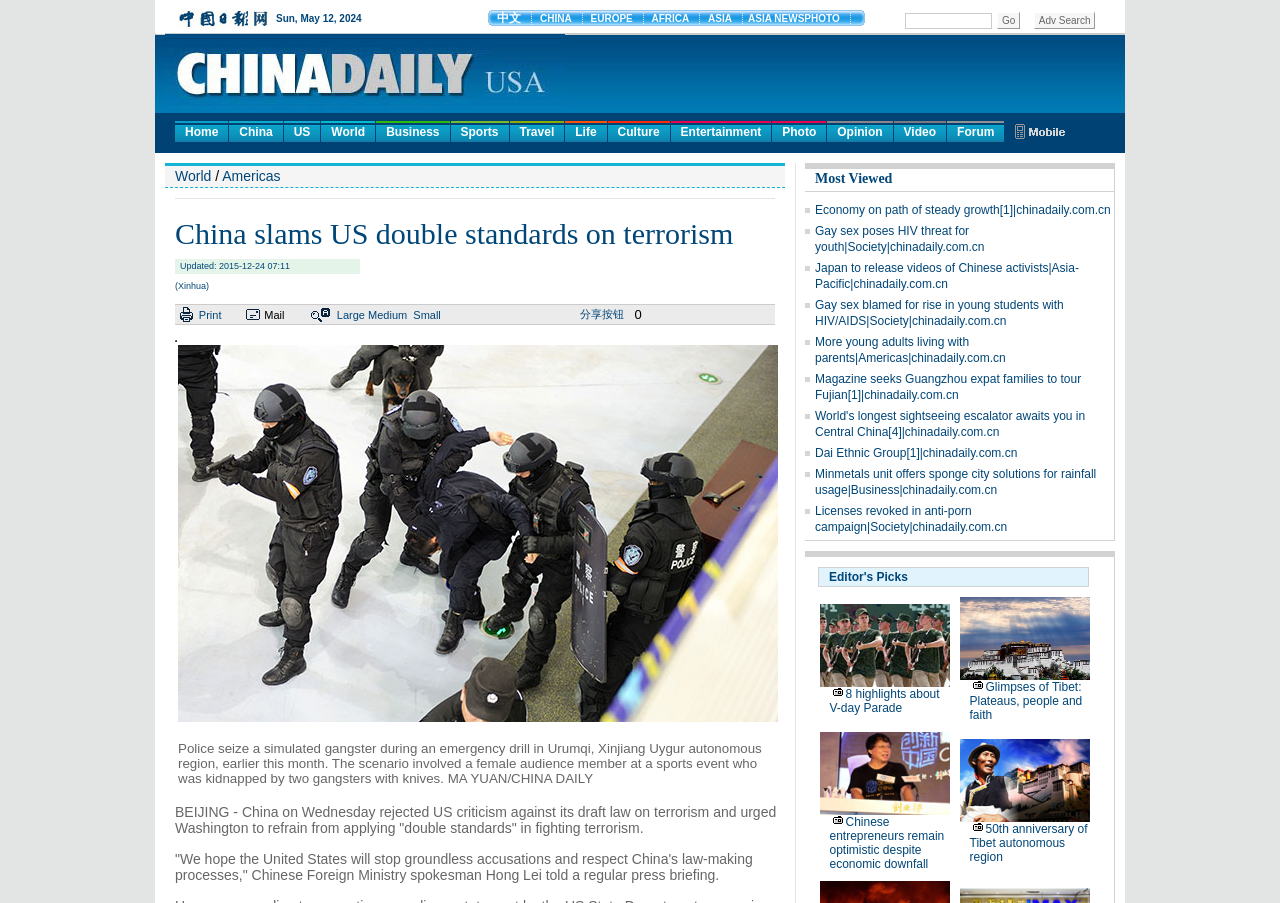Please find the bounding box for the UI component described as follows: "Thought Conditioners Gems Introduction".

None